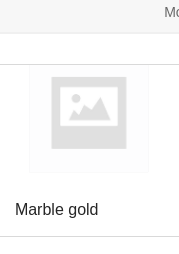Give a comprehensive caption that covers the entire image content.

The image features a placeholder for a product labeled "Marble gold." It is presented in a simple, monochromatic style, suggesting that it could be related to a material or decorative item with a marble design. Below the image, the product name "Marble gold" is clearly displayed, inviting potential customers to explore this item further. This setup is part of a recommended product section, indicating that the product may appeal to those interested in high-quality materials for architecture or interior design. The overall layout emphasizes user engagement and product discovery.